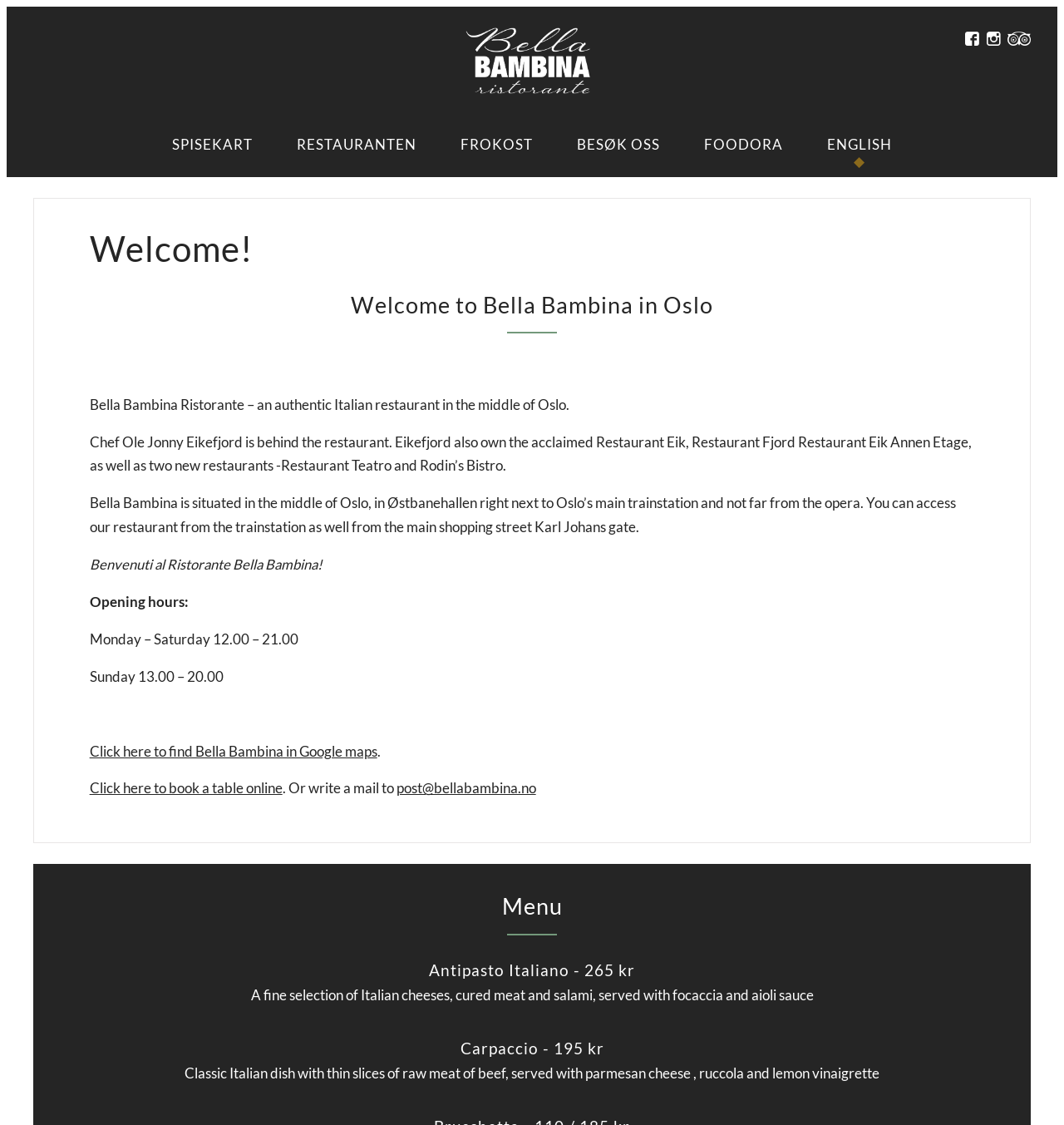Examine the screenshot and answer the question in as much detail as possible: What is the price of Antipasto Italiano?

I found the answer by looking at the heading 'Antipasto Italiano - 265 kr' which indicates that the price of Antipasto Italiano is 265 kr.